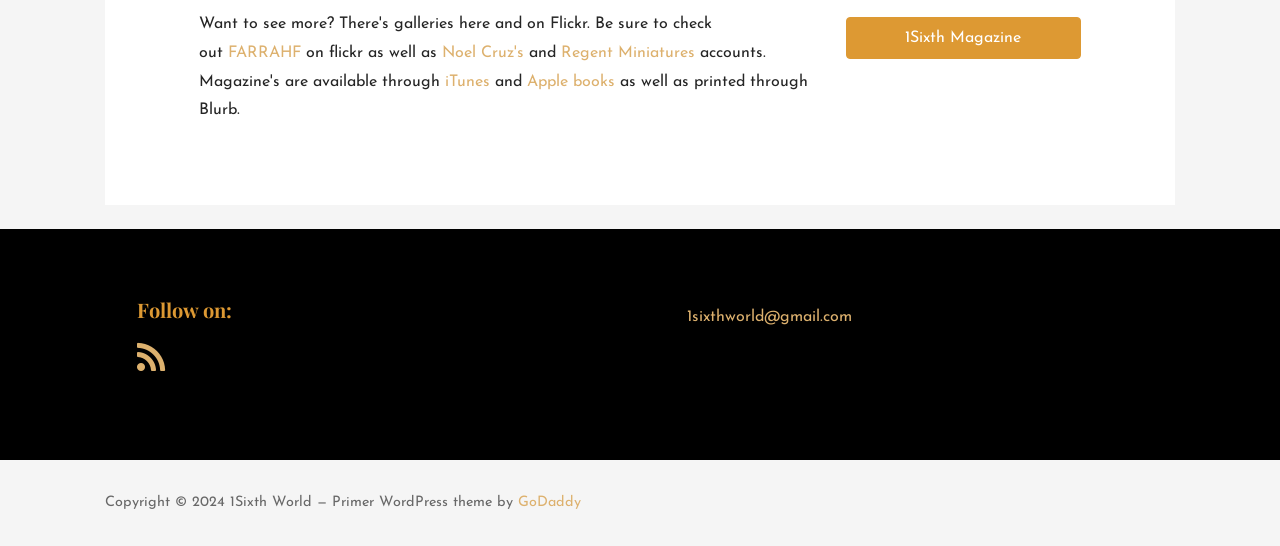Specify the bounding box coordinates of the element's region that should be clicked to achieve the following instruction: "Visit 1Sixth Magazine". The bounding box coordinates consist of four float numbers between 0 and 1, in the format [left, top, right, bottom].

[0.661, 0.031, 0.844, 0.108]